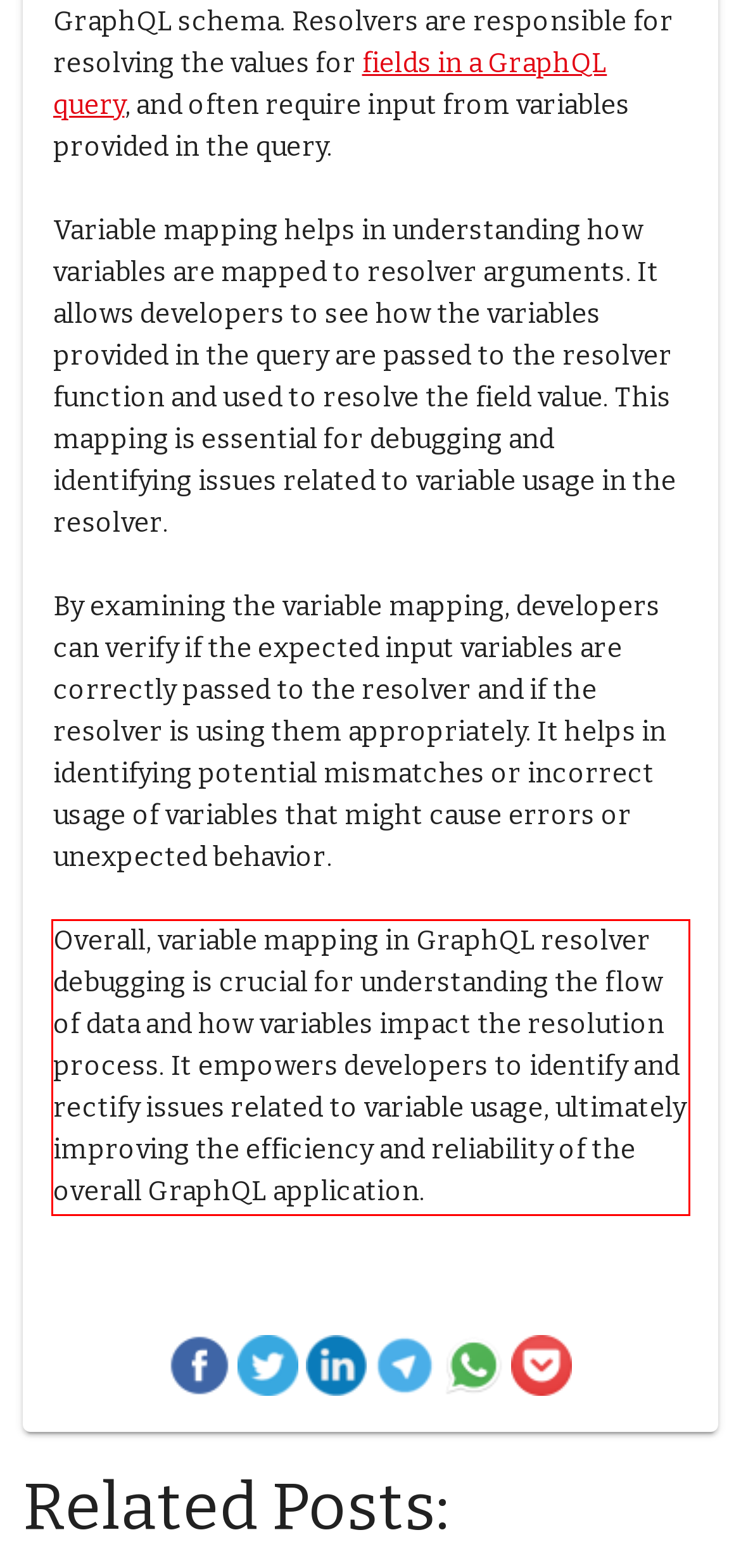You are presented with a webpage screenshot featuring a red bounding box. Perform OCR on the text inside the red bounding box and extract the content.

Overall, variable mapping in GraphQL resolver debugging is crucial for understanding the flow of data and how variables impact the resolution process. It empowers developers to identify and rectify issues related to variable usage, ultimately improving the efficiency and reliability of the overall GraphQL application.